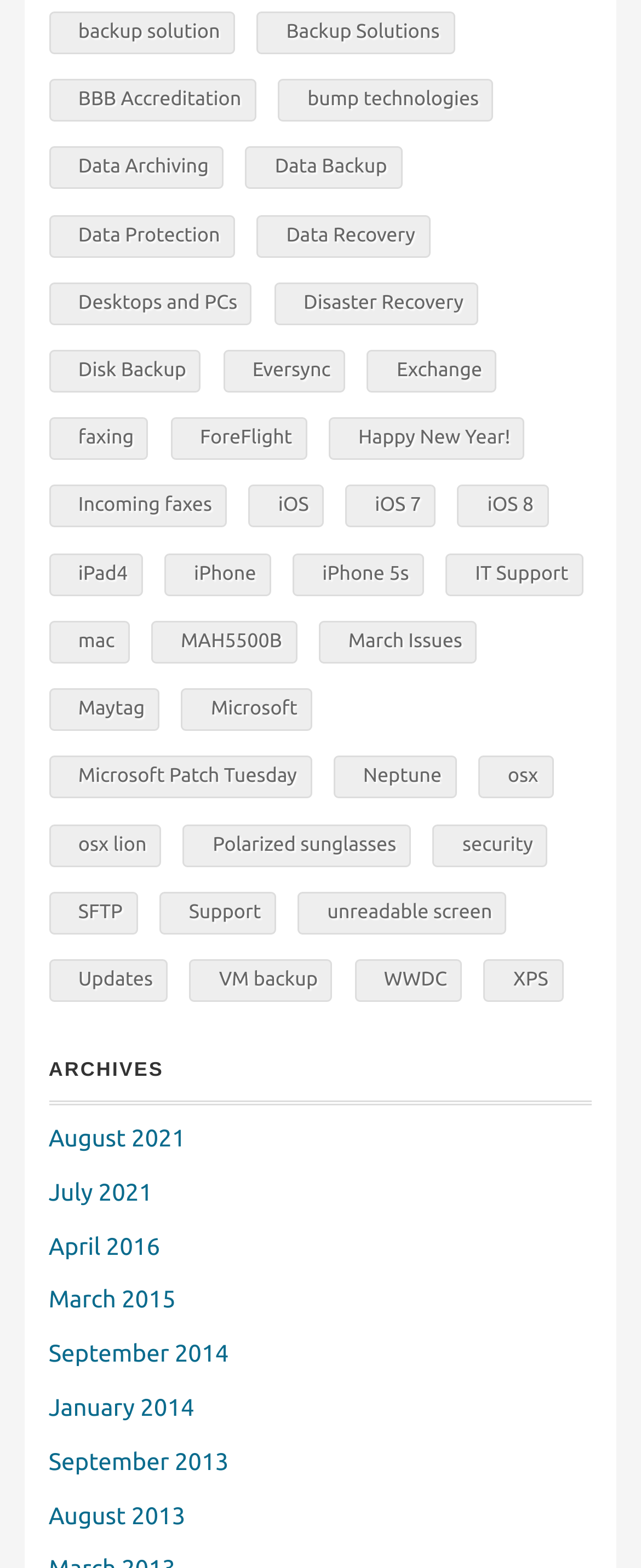Find the bounding box coordinates of the element to click in order to complete this instruction: "Read about IT Support". The bounding box coordinates must be four float numbers between 0 and 1, denoted as [left, top, right, bottom].

[0.695, 0.353, 0.91, 0.38]